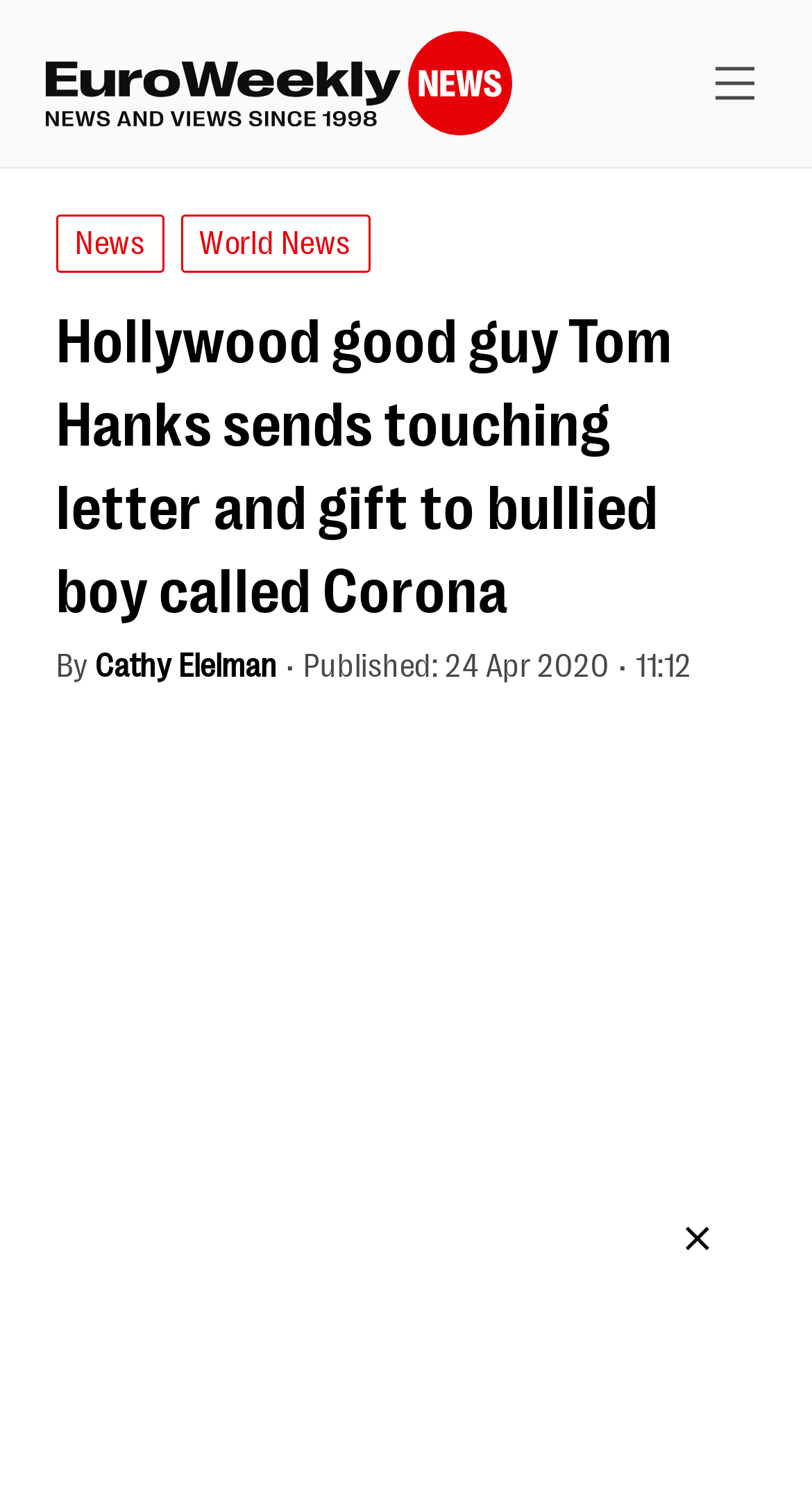Locate the bounding box of the UI element based on this description: "World News". Provide four float numbers between 0 and 1 as [left, top, right, bottom].

[0.222, 0.144, 0.456, 0.183]